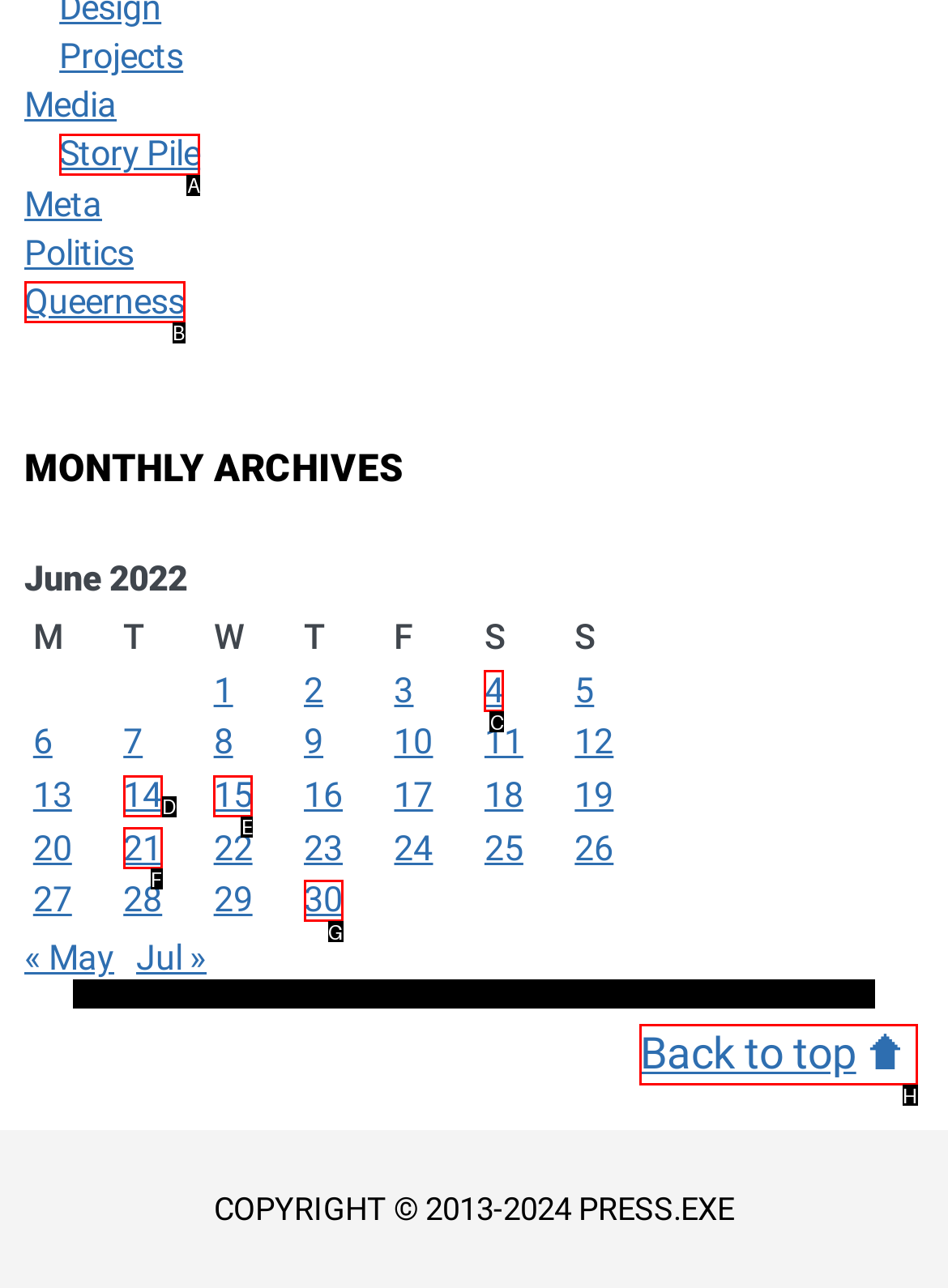Point out the letter of the HTML element you should click on to execute the task: Go to Story Pile
Reply with the letter from the given options.

A